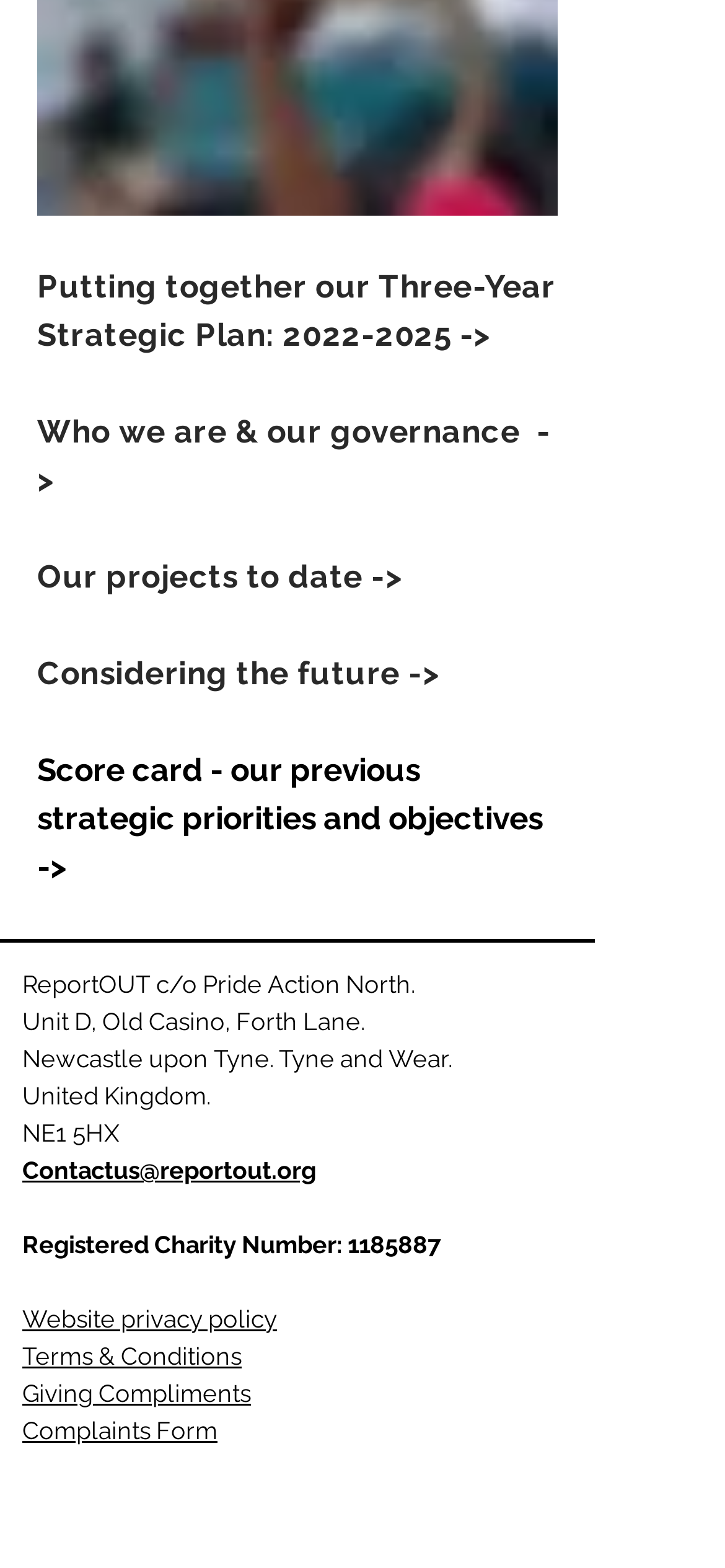For the element described, predict the bounding box coordinates as (top-left x, top-left y, bottom-right x, bottom-right y). All values should be between 0 and 1. Element description: Our projects to date ->

[0.051, 0.356, 0.556, 0.38]